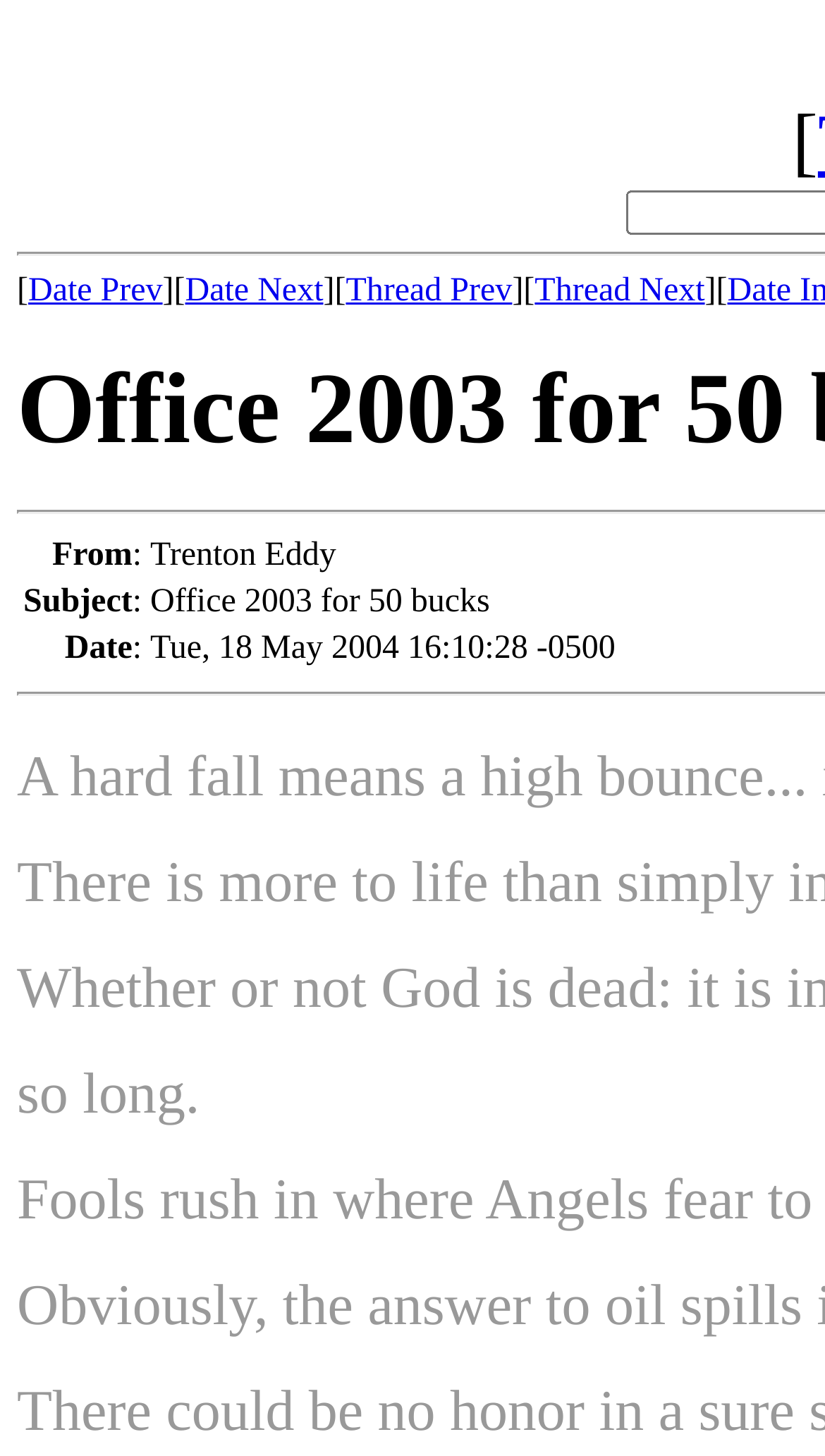Provide a single word or phrase to answer the given question: 
What is the date of the message?

Tue, 18 May 2004 16:10:28 -0500